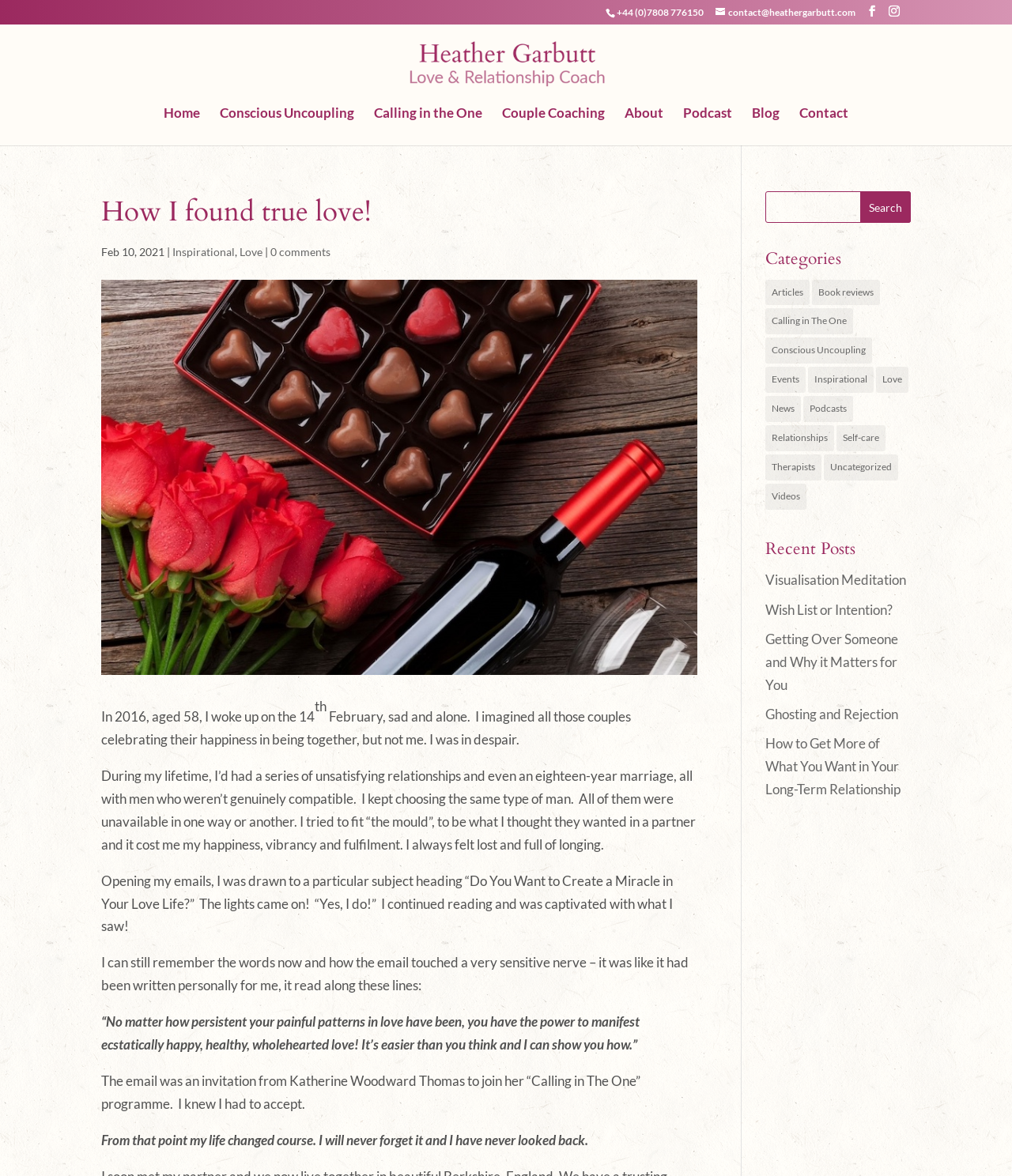Please determine the bounding box coordinates of the element to click on in order to accomplish the following task: "search for something". Ensure the coordinates are four float numbers ranging from 0 to 1, i.e., [left, top, right, bottom].

[0.756, 0.163, 0.9, 0.19]